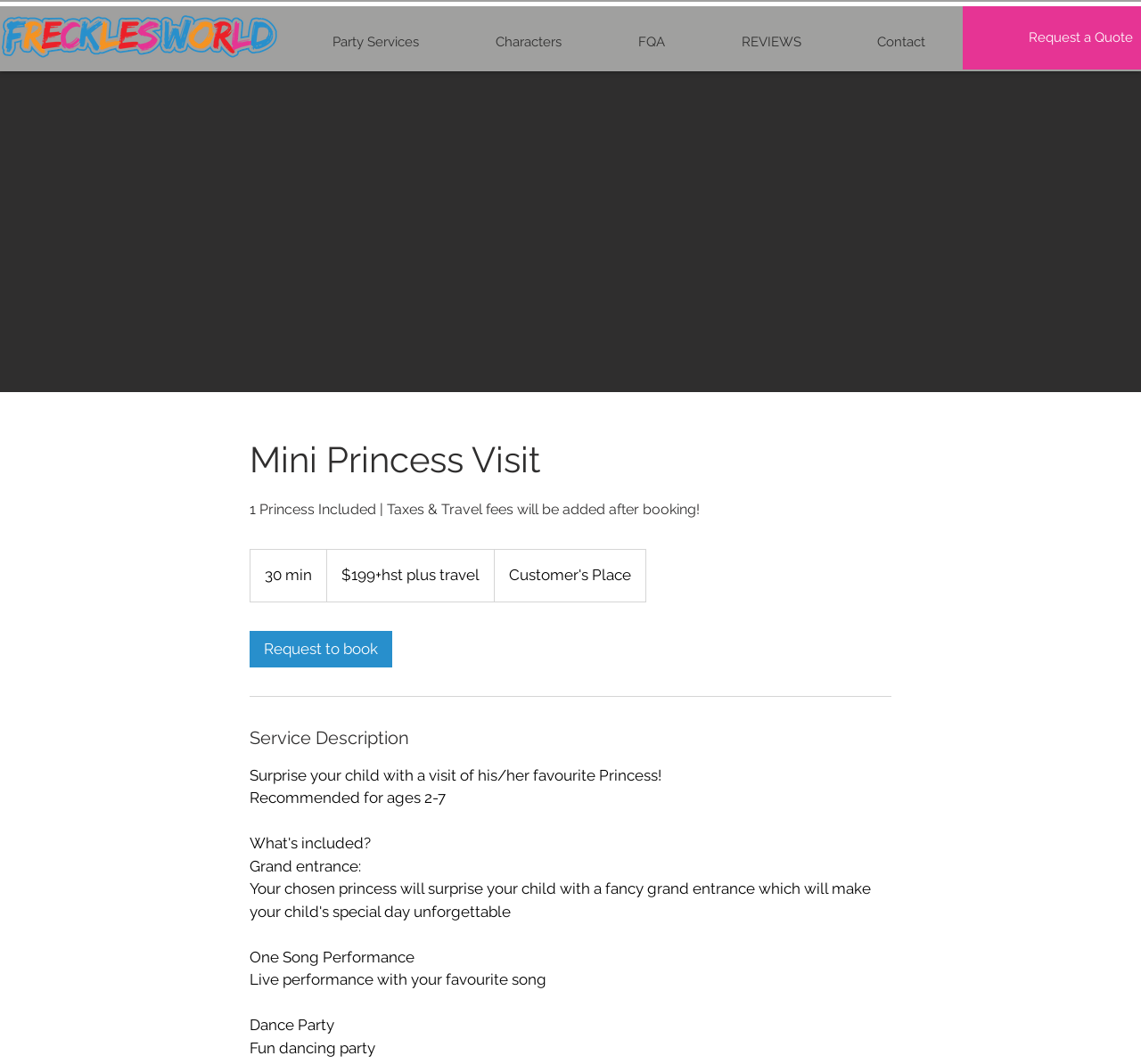Provide the bounding box coordinates of the HTML element this sentence describes: "Request to book".

[0.219, 0.593, 0.344, 0.627]